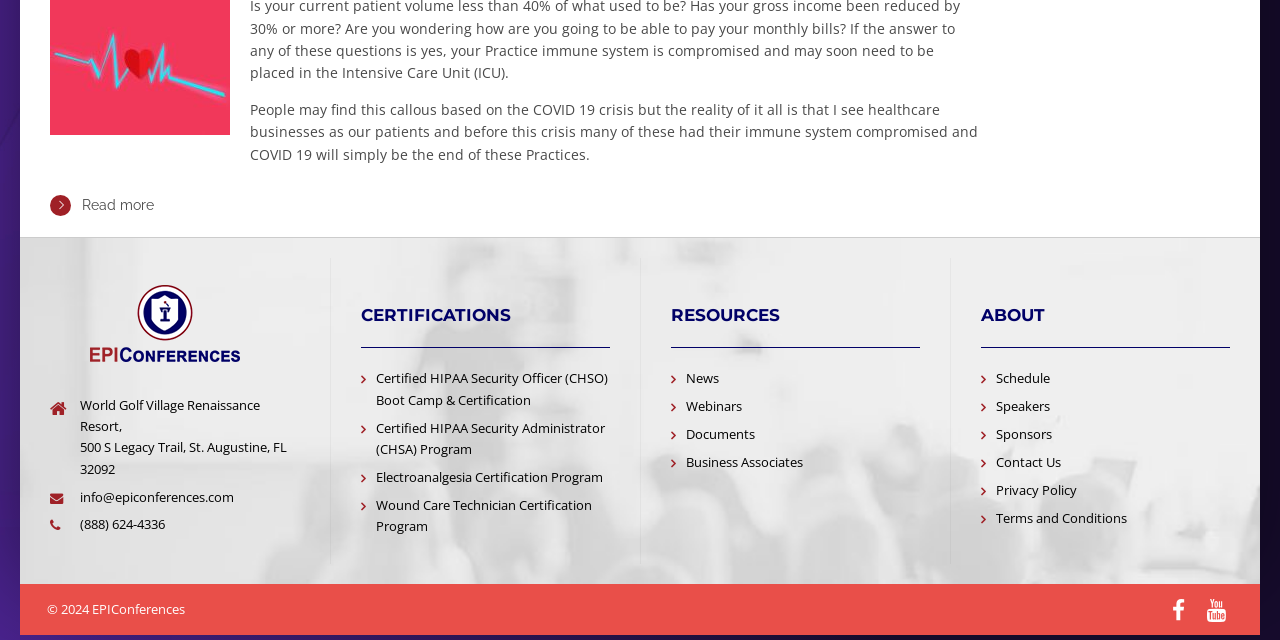Identify the bounding box of the UI element described as follows: "Business Associates". Provide the coordinates as four float numbers in the range of 0 to 1 [left, top, right, bottom].

[0.536, 0.708, 0.627, 0.736]